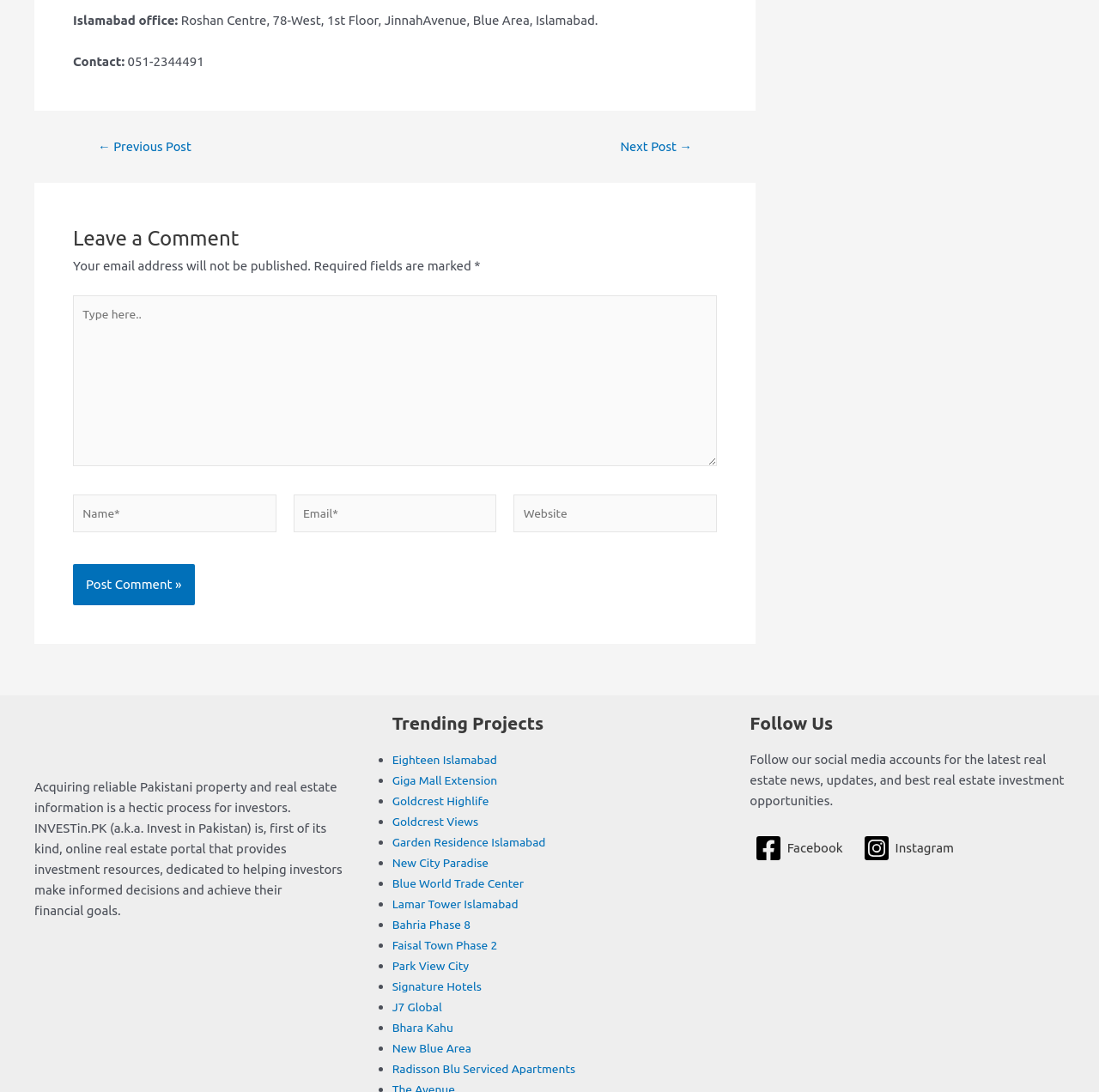Please identify the bounding box coordinates of the clickable element to fulfill the following instruction: "Click the 'Post Comment »' button". The coordinates should be four float numbers between 0 and 1, i.e., [left, top, right, bottom].

[0.066, 0.533, 0.177, 0.57]